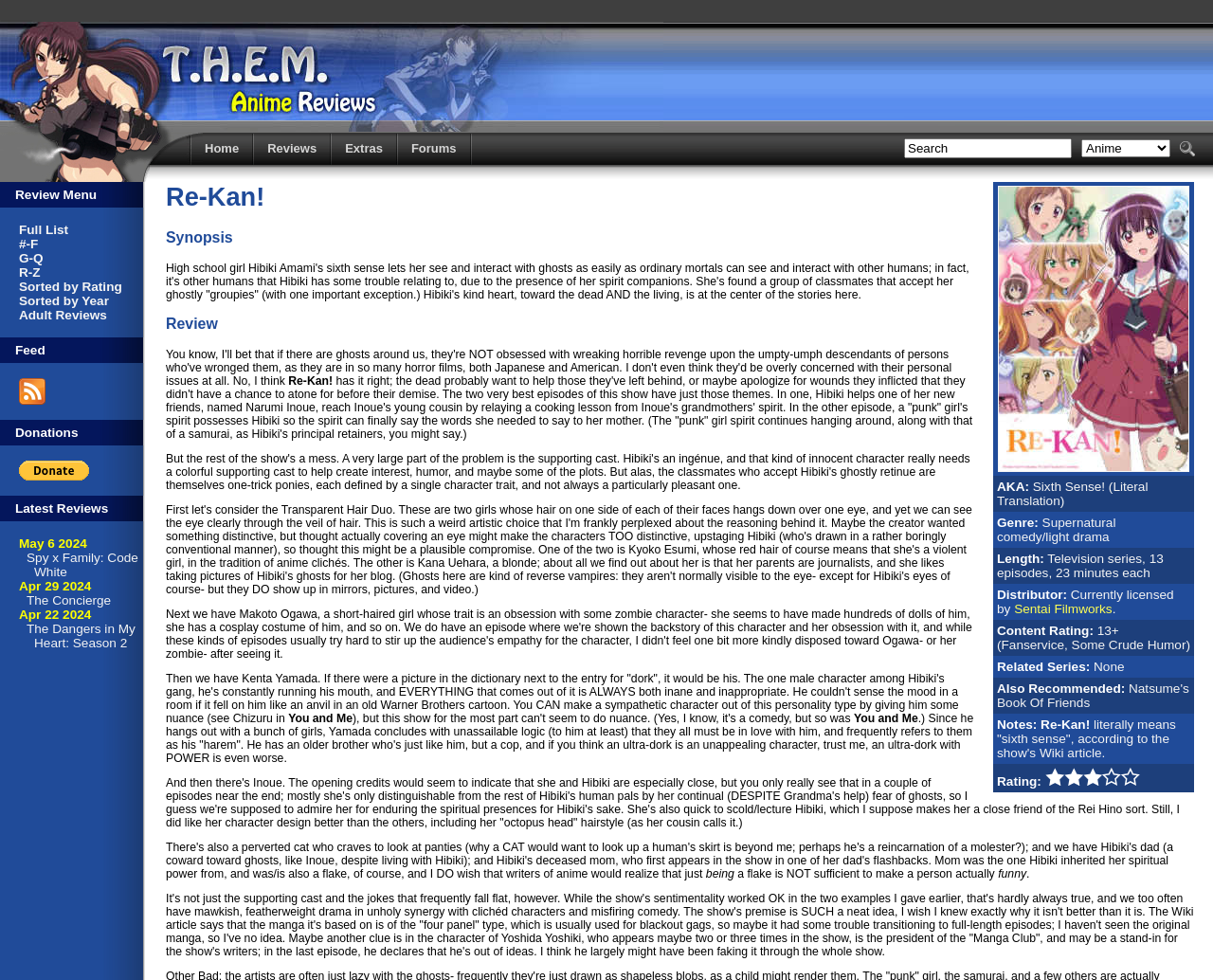Give the bounding box coordinates for this UI element: "Adult Reviews". The coordinates should be four float numbers between 0 and 1, arranged as [left, top, right, bottom].

[0.016, 0.314, 0.088, 0.329]